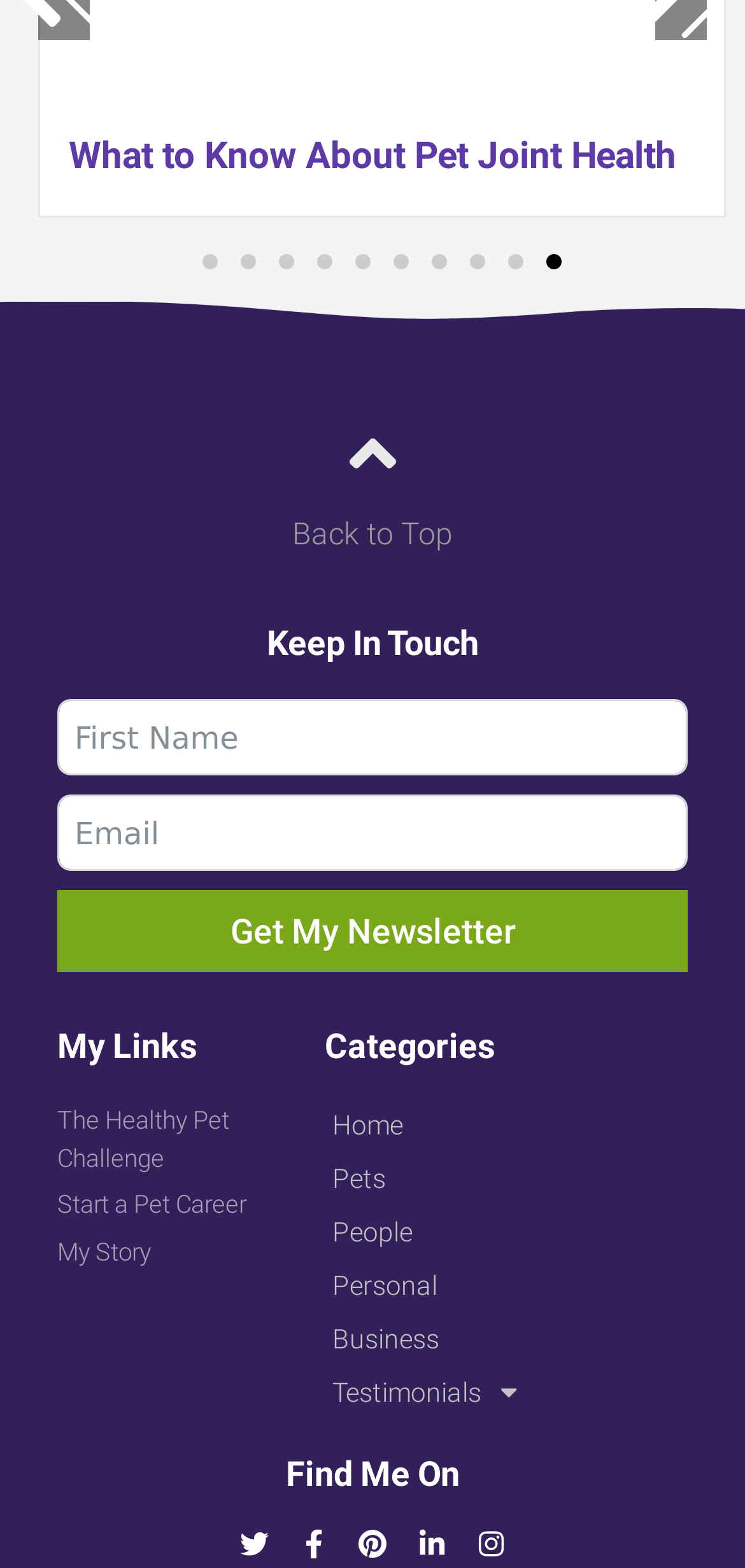How many categories are listed?
Please analyze the image and answer the question with as much detail as possible.

I counted the number of headings that seem to categorize links, which are 'Find Me On', 'Categories', and 'My Links', indicating that there are 3 categories listed.